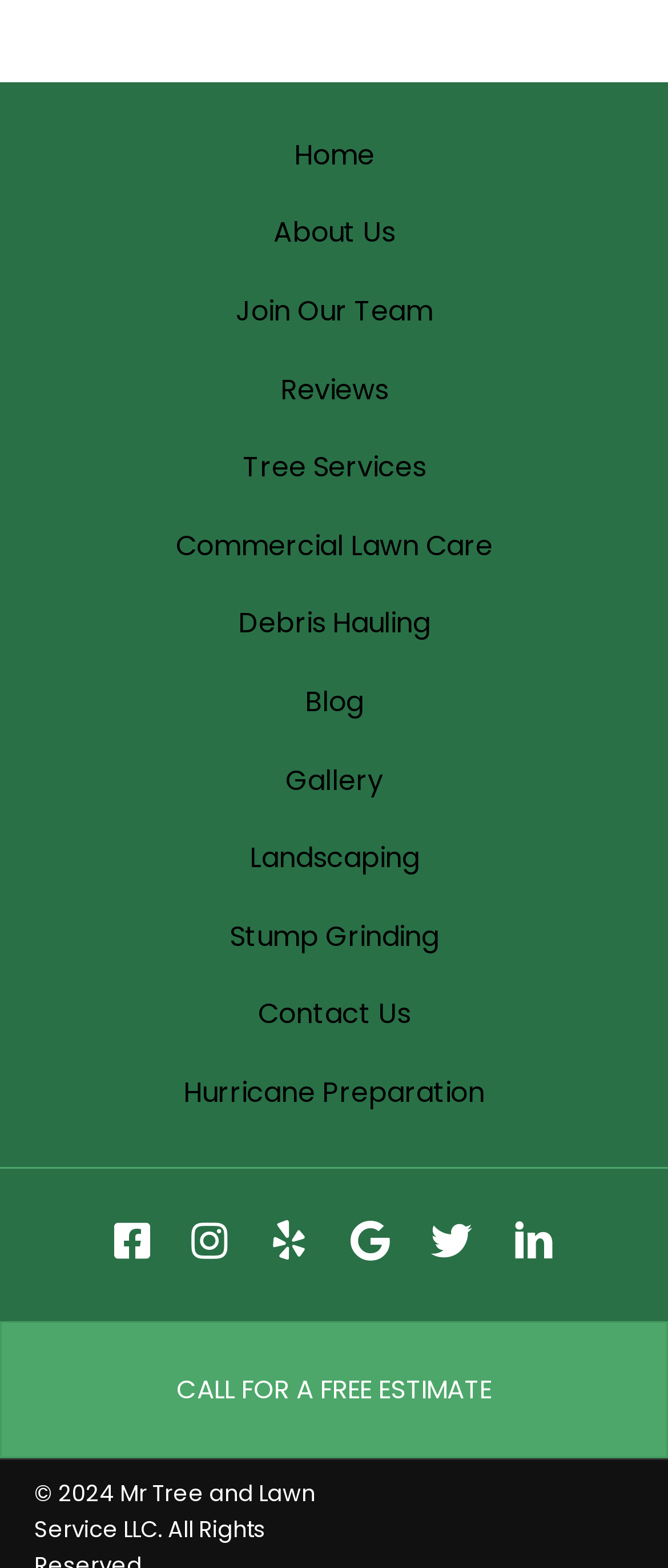Determine the bounding box coordinates of the clickable element to complete this instruction: "contact us". Provide the coordinates in the format of four float numbers between 0 and 1, [left, top, right, bottom].

[0.0, 0.622, 1.0, 0.672]